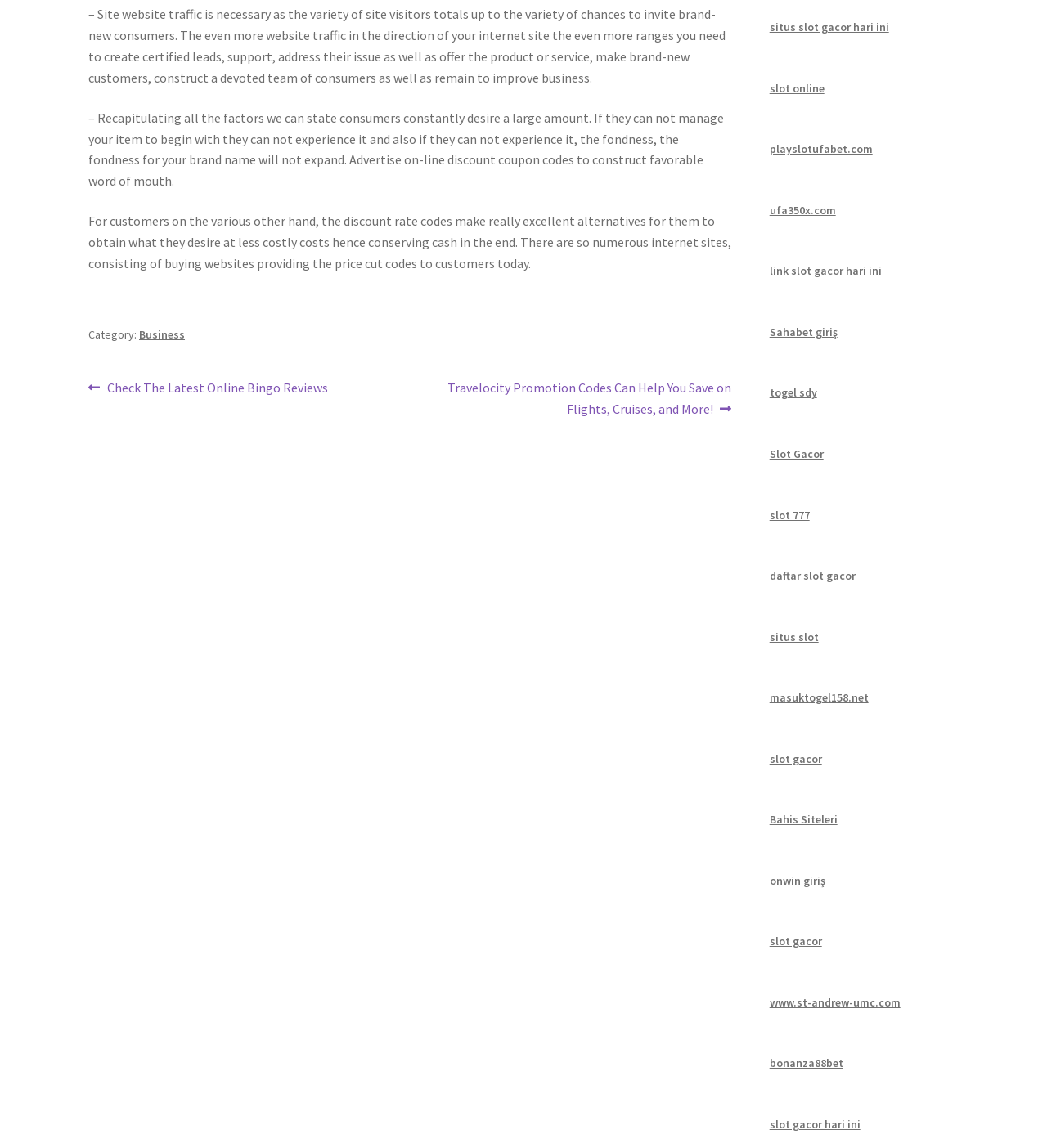Please locate the bounding box coordinates of the element's region that needs to be clicked to follow the instruction: "Click on 'Business' category". The bounding box coordinates should be provided as four float numbers between 0 and 1, i.e., [left, top, right, bottom].

[0.133, 0.285, 0.177, 0.297]